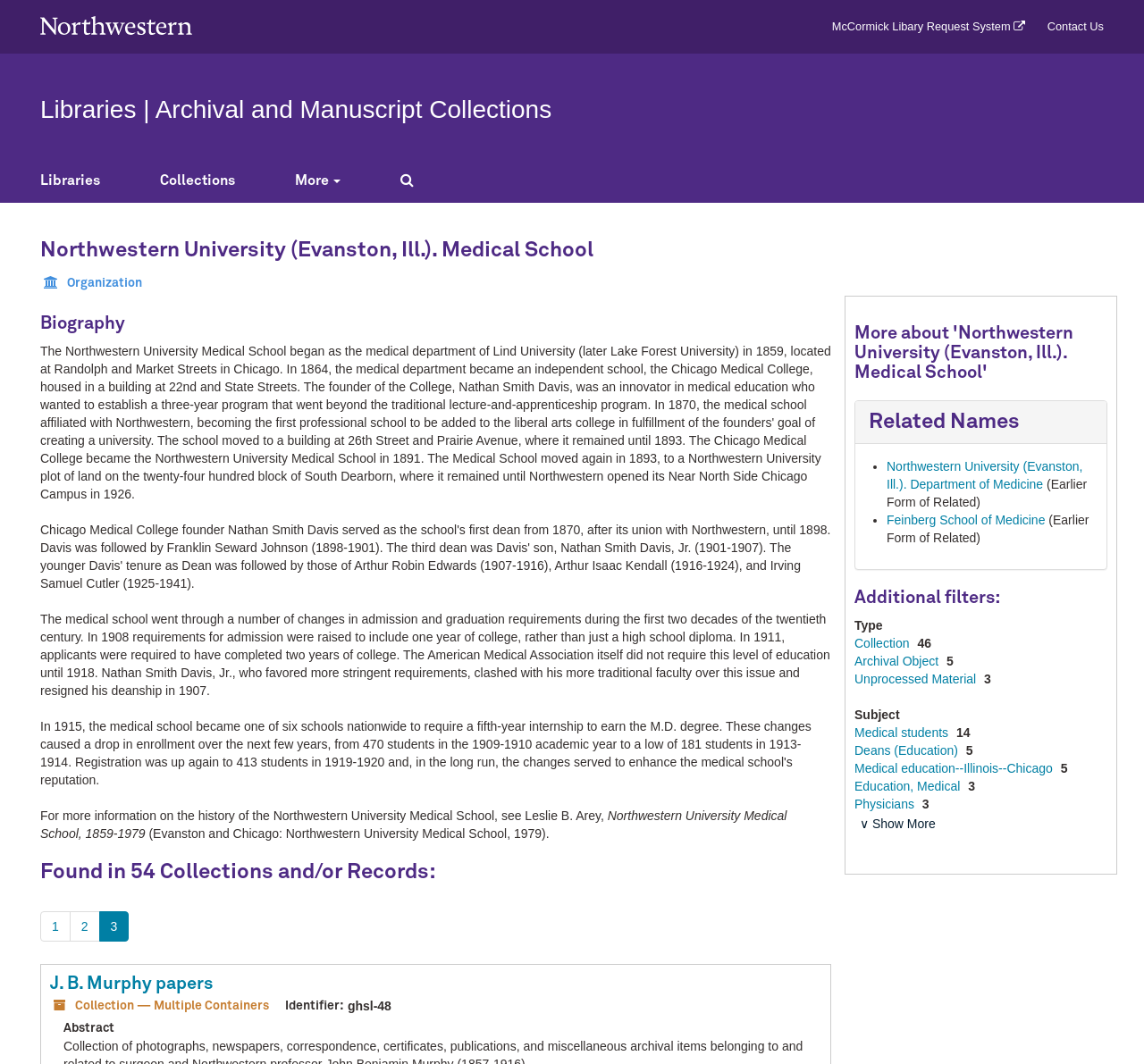Give the bounding box coordinates for this UI element: "1". The coordinates should be four float numbers between 0 and 1, arranged as [left, top, right, bottom].

[0.035, 0.856, 0.062, 0.885]